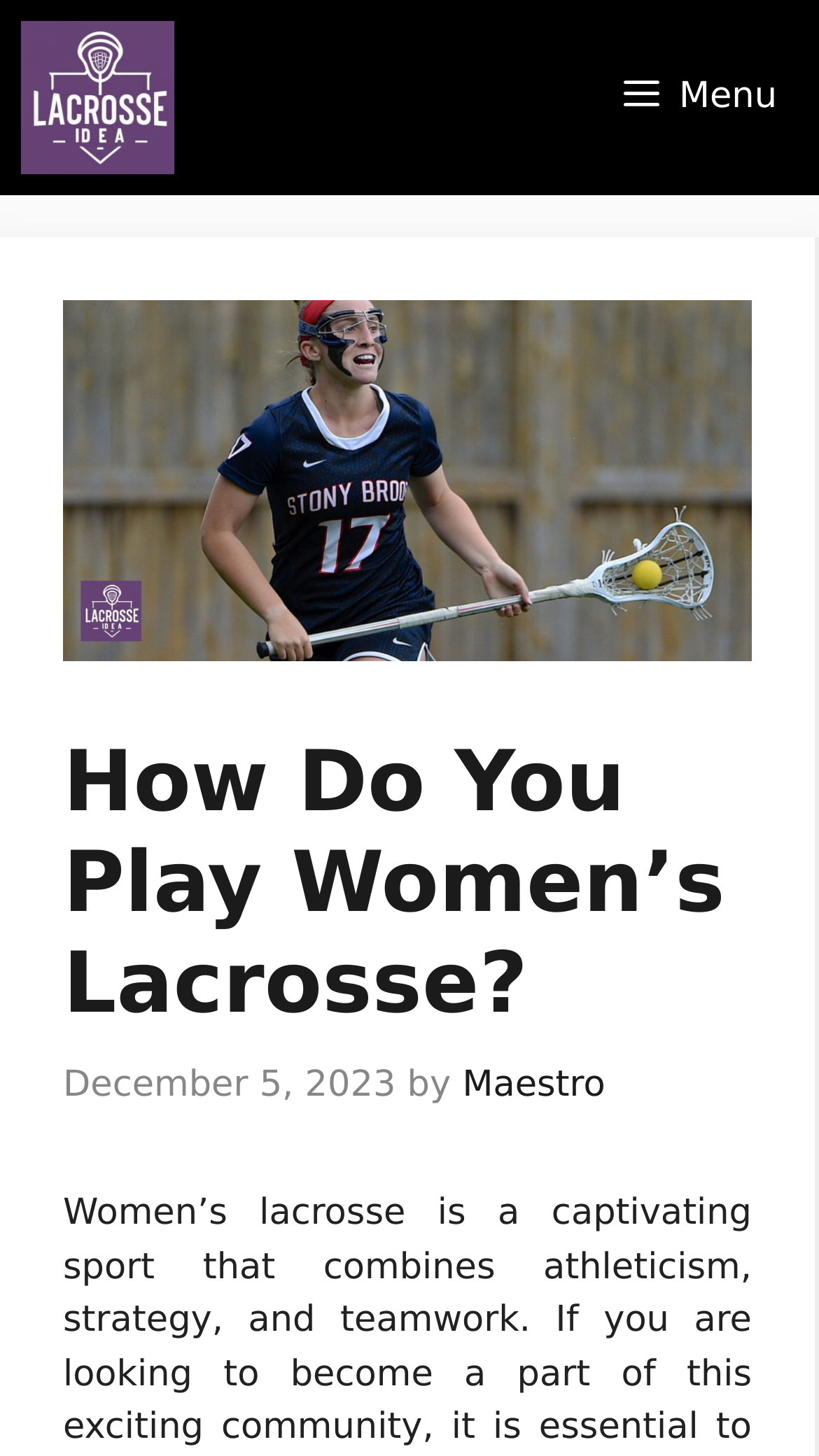Identify the bounding box for the element characterized by the following description: "Menu".

[0.76, 0.0, 1.0, 0.134]